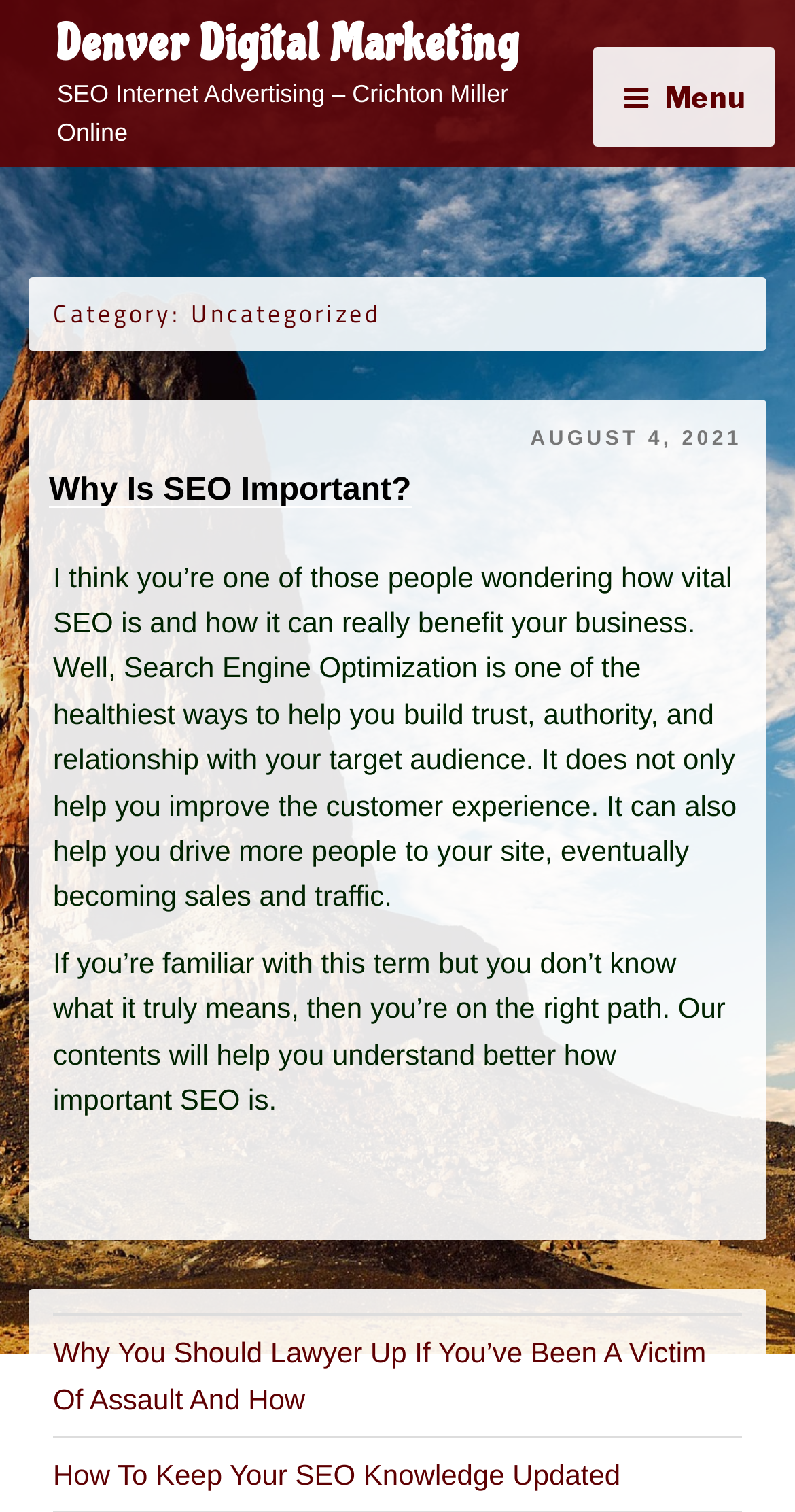Mark the bounding box of the element that matches the following description: "Menu".

[0.746, 0.032, 0.974, 0.098]